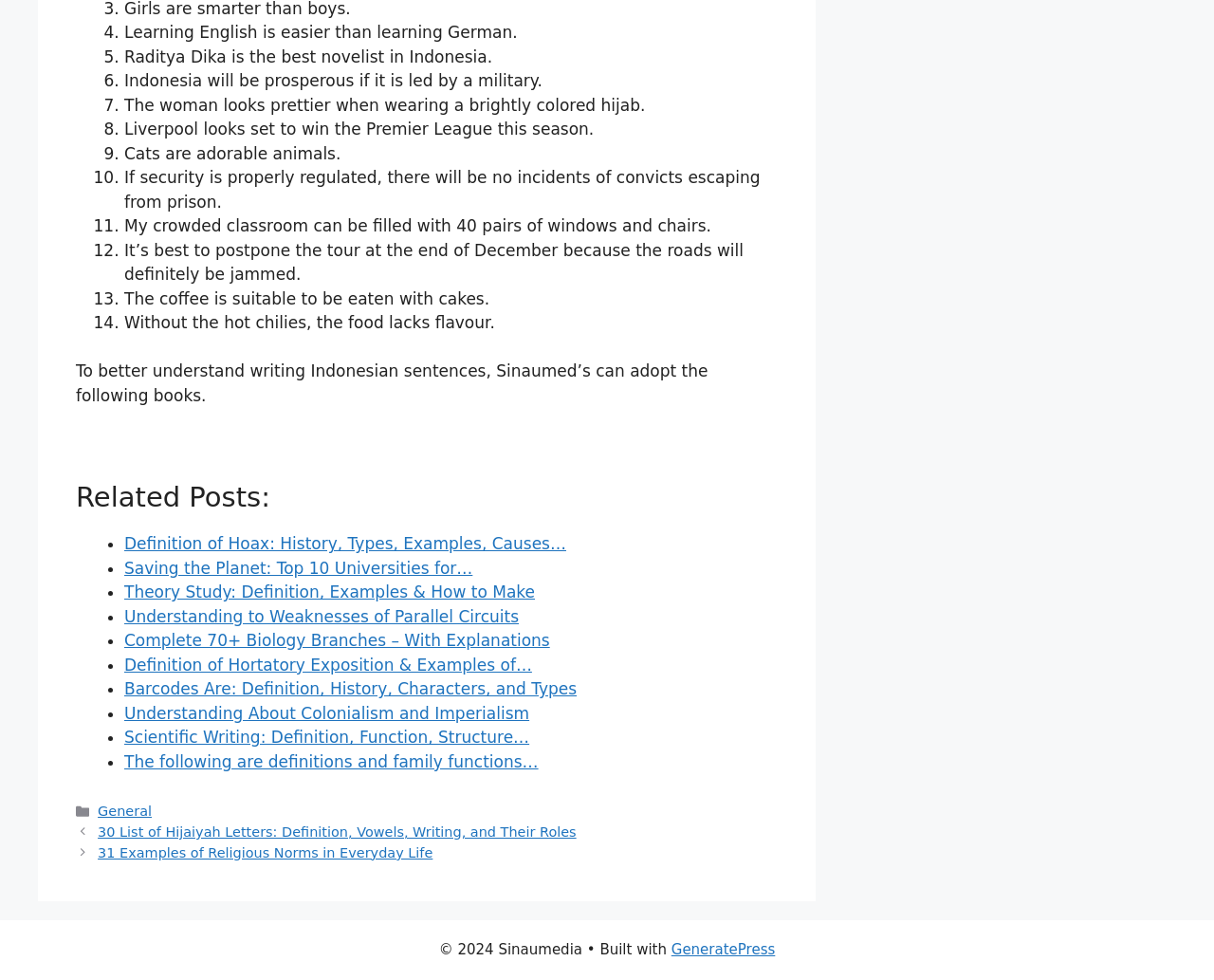How many related posts are listed?
Using the information from the image, answer the question thoroughly.

The webpage lists related posts with bullet points, and there are 10 links provided, each with a title and a brief description.